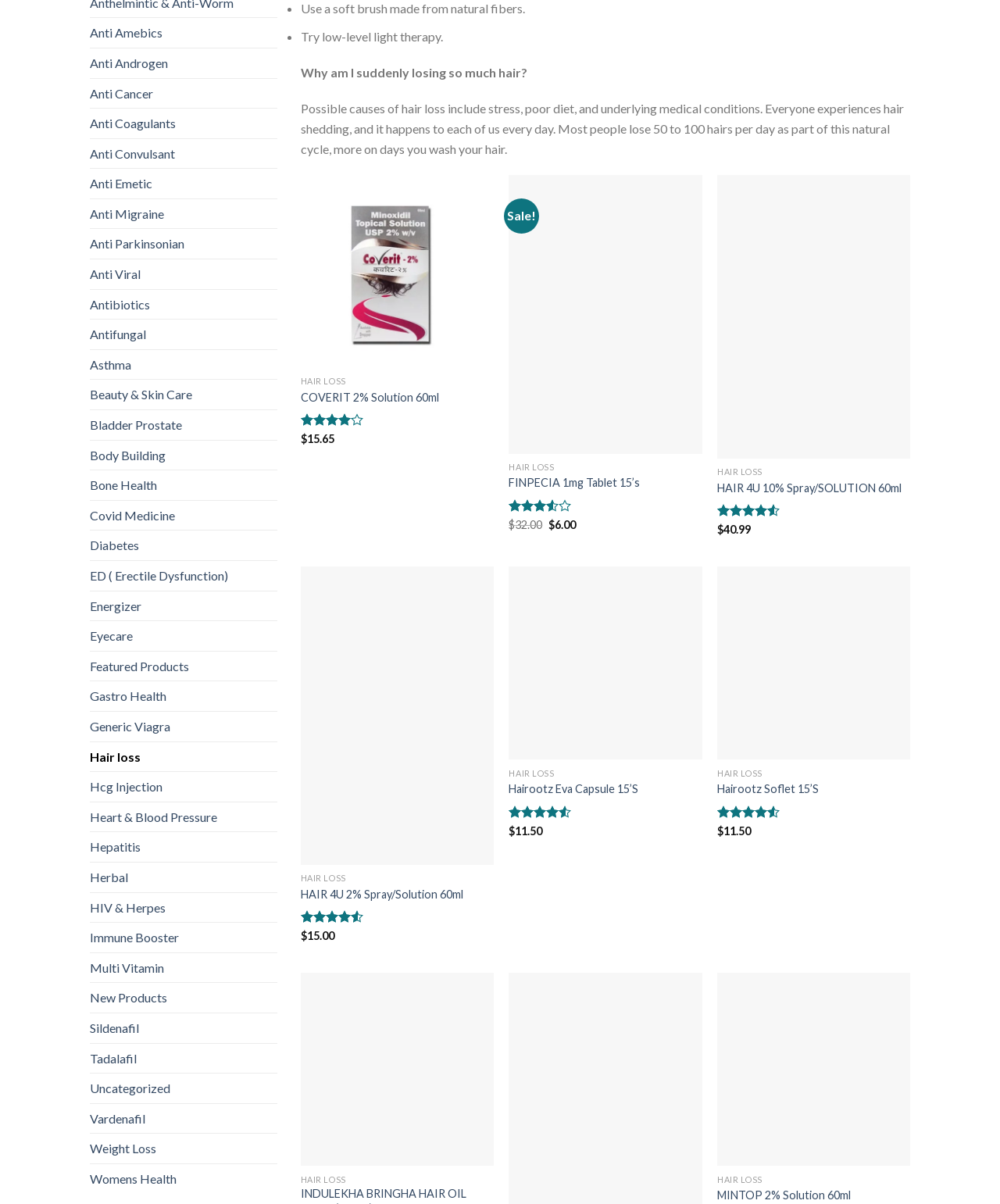Using the format (top-left x, top-left y, bottom-right x, bottom-right y), and given the element description, identify the bounding box coordinates within the screenshot: parent_node: Add to Wishlist aria-label="Wishlist"

[0.46, 0.477, 0.485, 0.497]